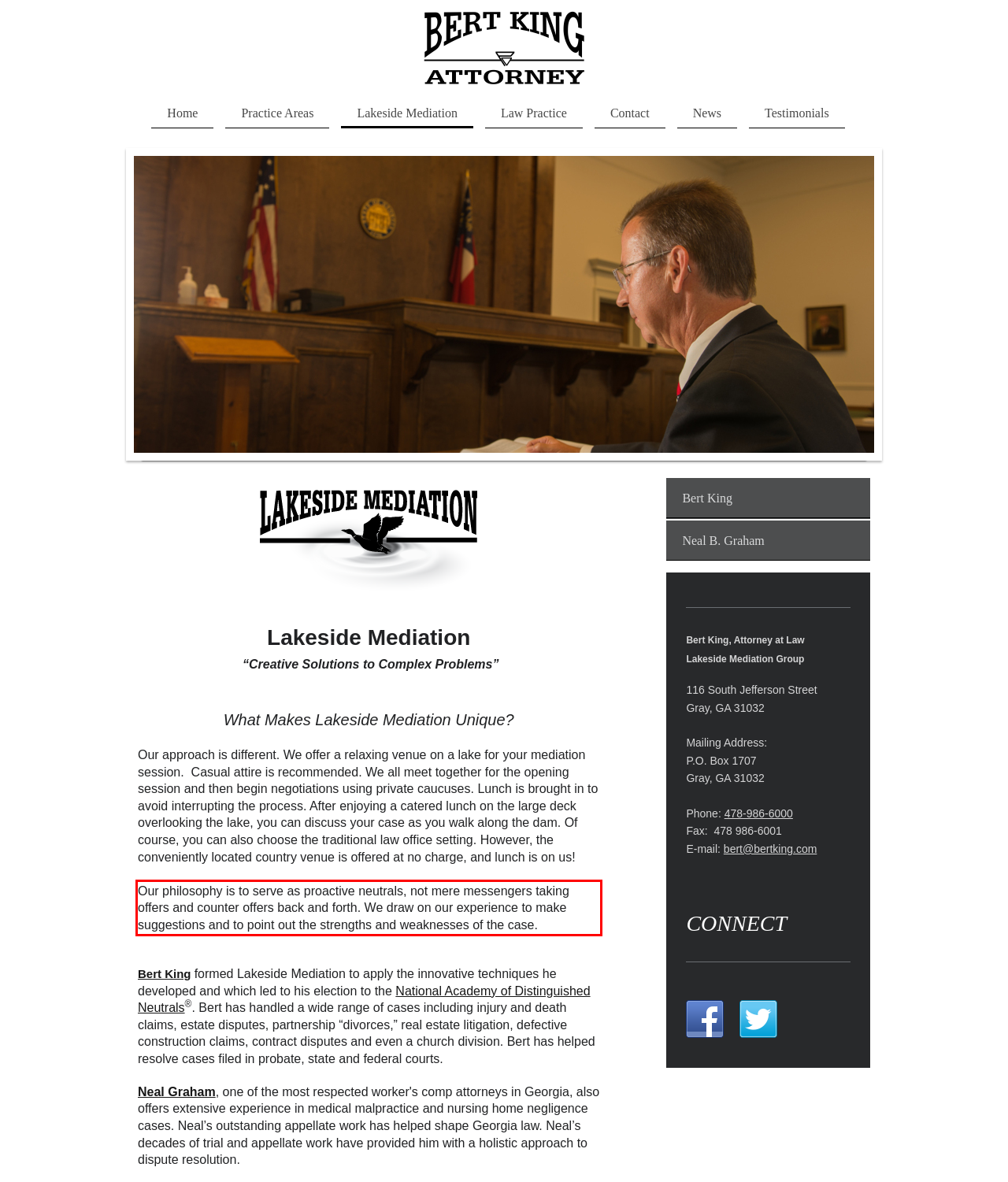With the provided screenshot of a webpage, locate the red bounding box and perform OCR to extract the text content inside it.

Our philosophy is to serve as proactive neutrals, not mere messengers taking offers and counter offers back and forth. We draw on our experience to make suggestions and to point out the strengths and weaknesses of the case.